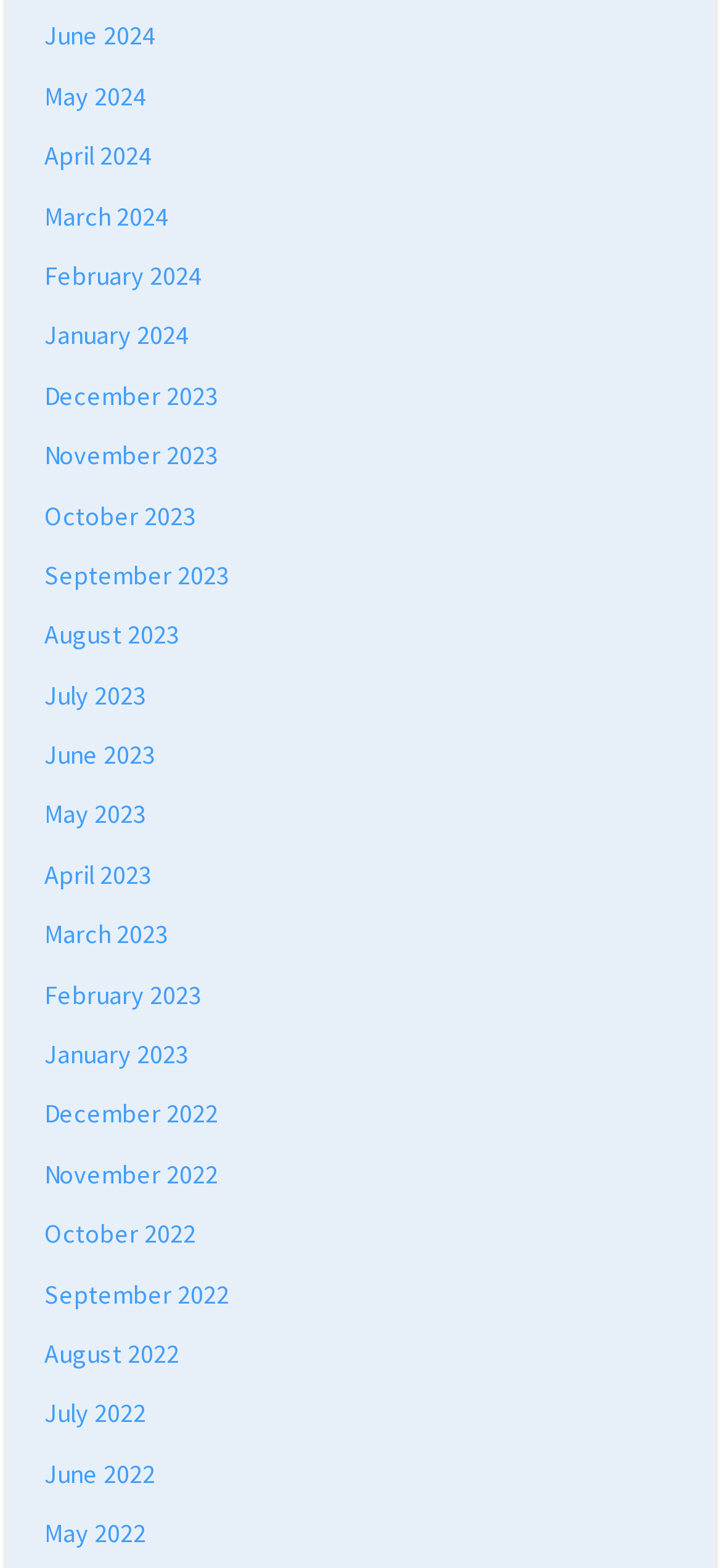Are there any months listed in 2022?
Using the image, answer in one word or phrase.

Yes